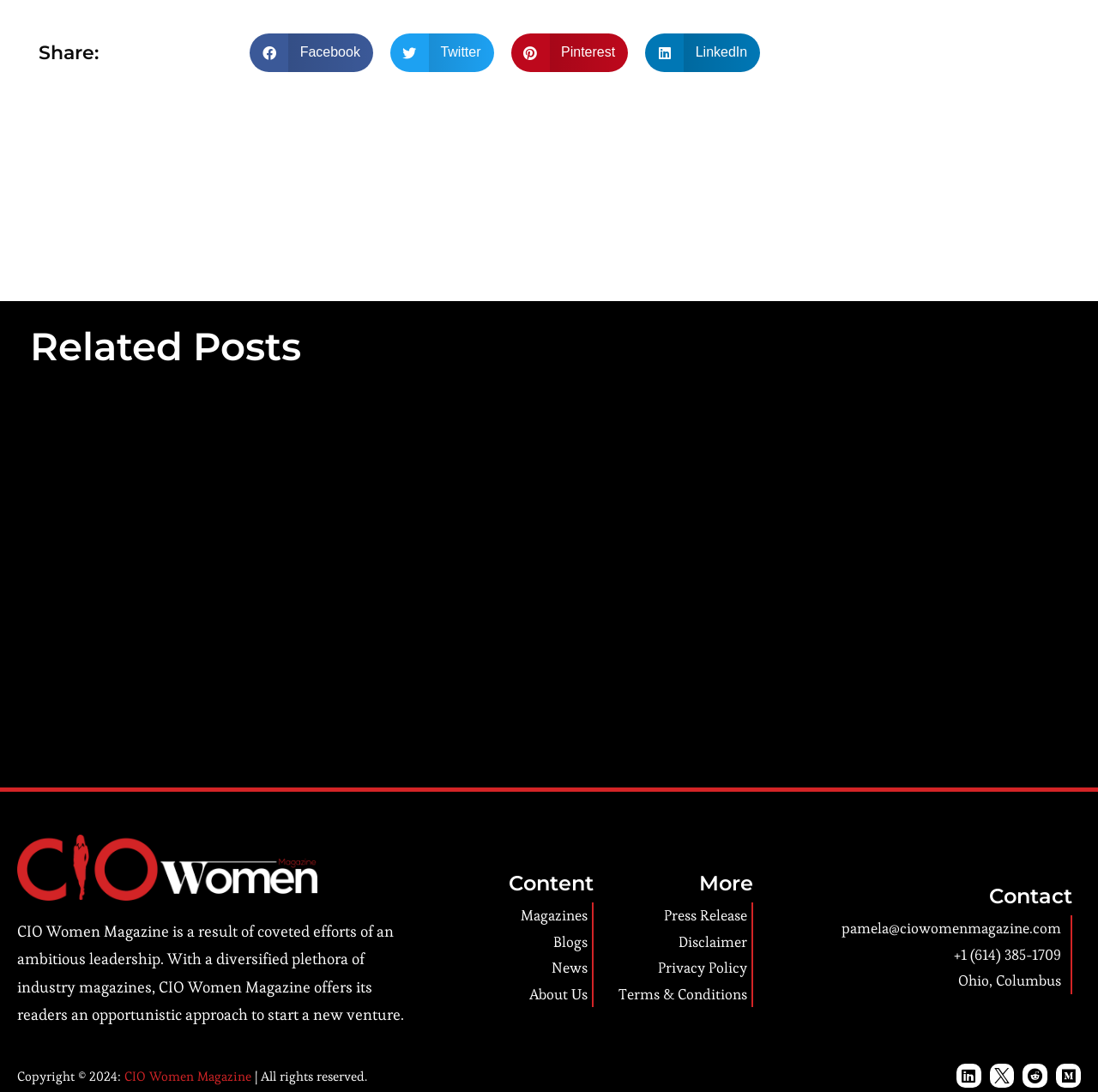What are the main sections of the webpage? Using the information from the screenshot, answer with a single word or phrase.

Content, More, Contact